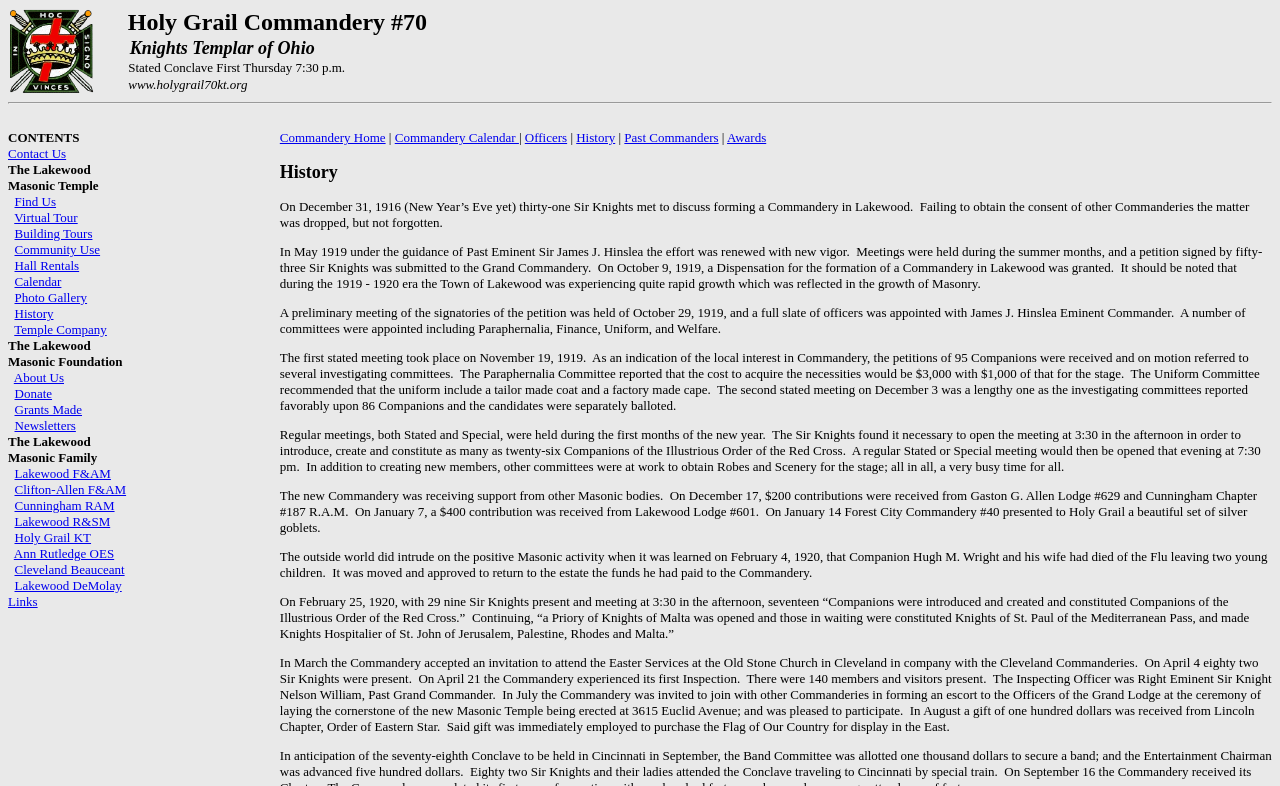Locate the bounding box coordinates of the clickable area to execute the instruction: "Click Contact Us". Provide the coordinates as four float numbers between 0 and 1, represented as [left, top, right, bottom].

[0.006, 0.186, 0.052, 0.205]